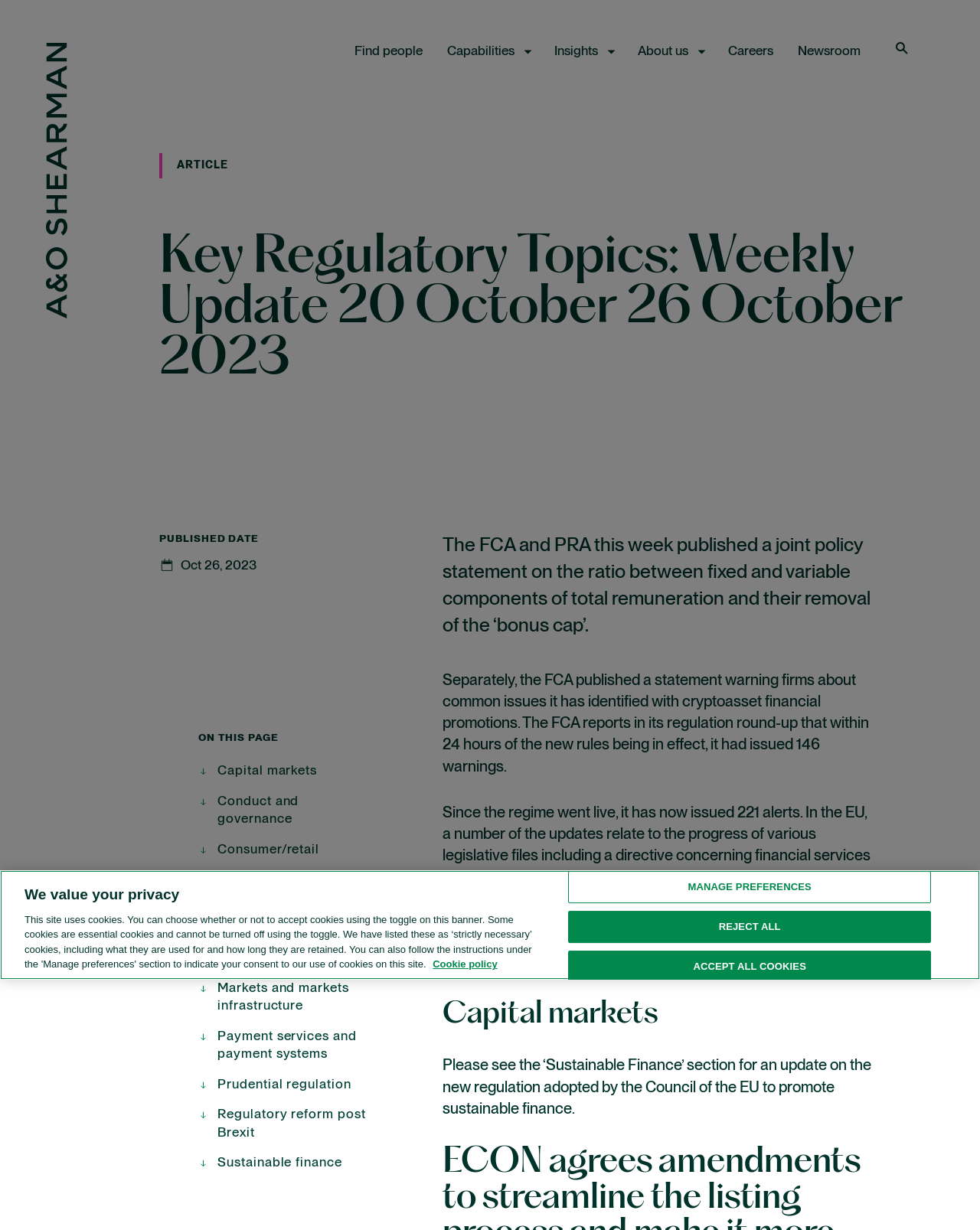Identify the bounding box coordinates for the element you need to click to achieve the following task: "Click the 'Find people' link". Provide the bounding box coordinates as four float numbers between 0 and 1, in the form [left, top, right, bottom].

[0.362, 0.035, 0.431, 0.049]